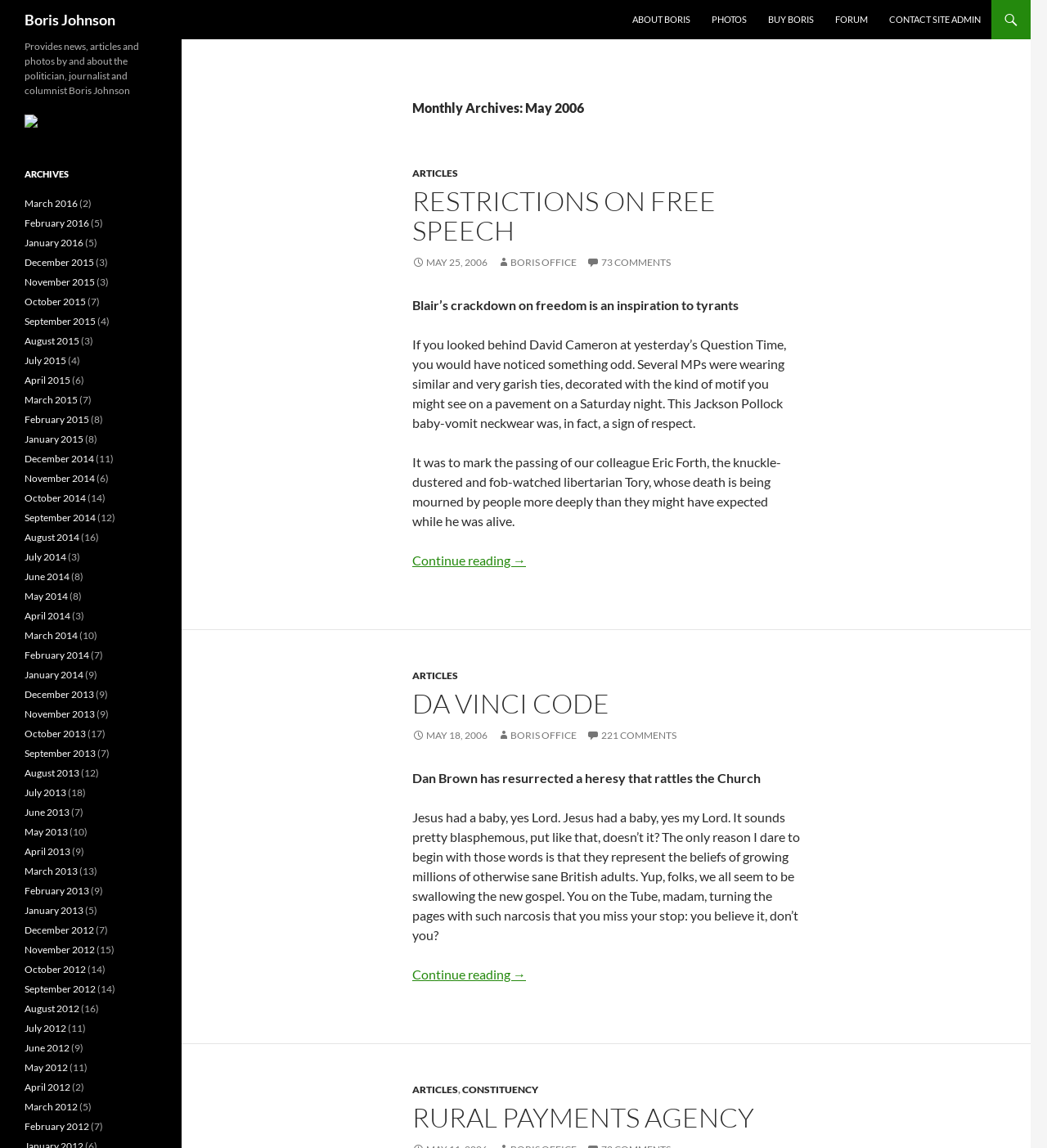Reply to the question below using a single word or brief phrase:
How many comments does the article 'DA VINCI CODE' have?

221